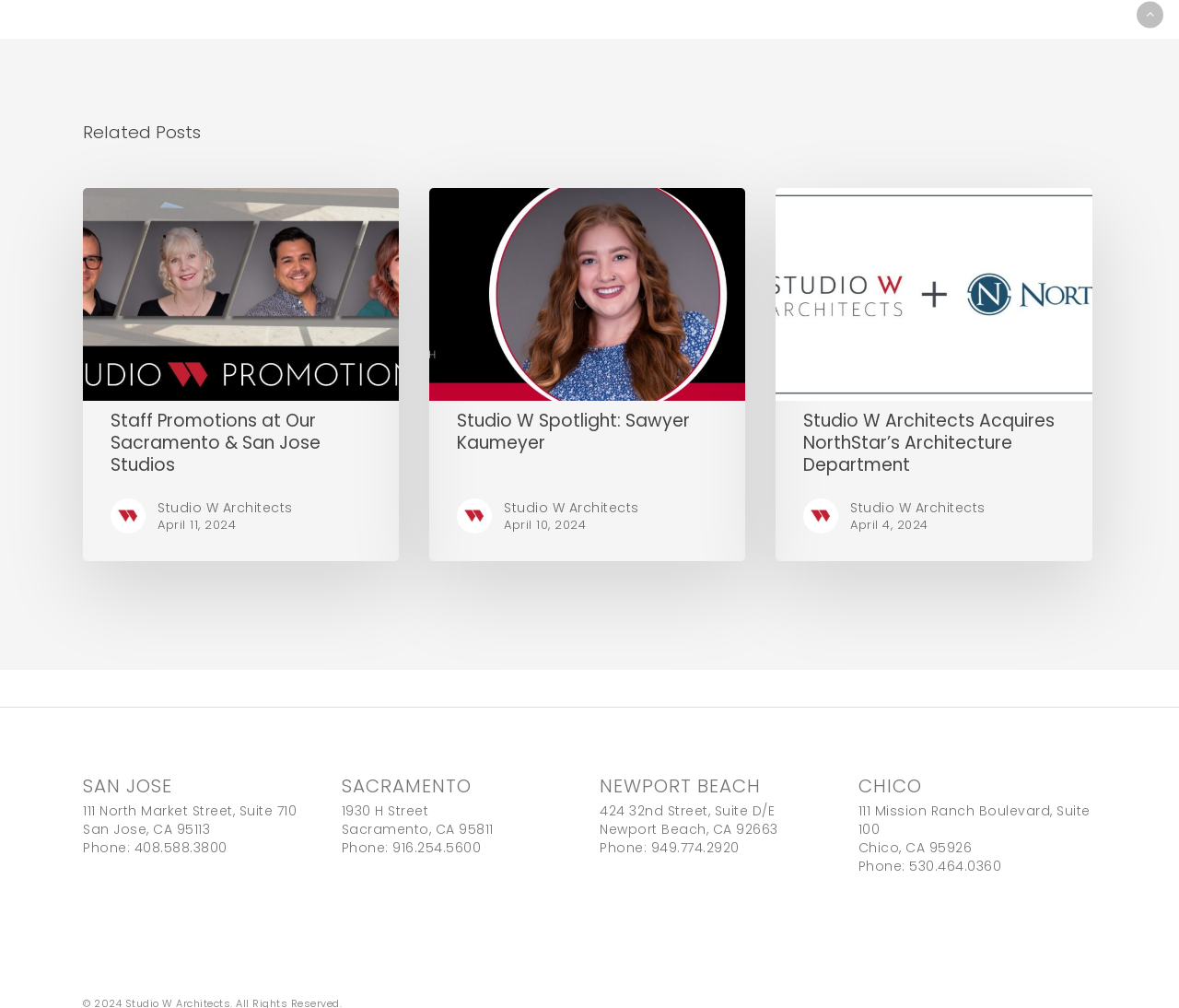Reply to the question with a single word or phrase:
How many studios are listed on the webpage?

4